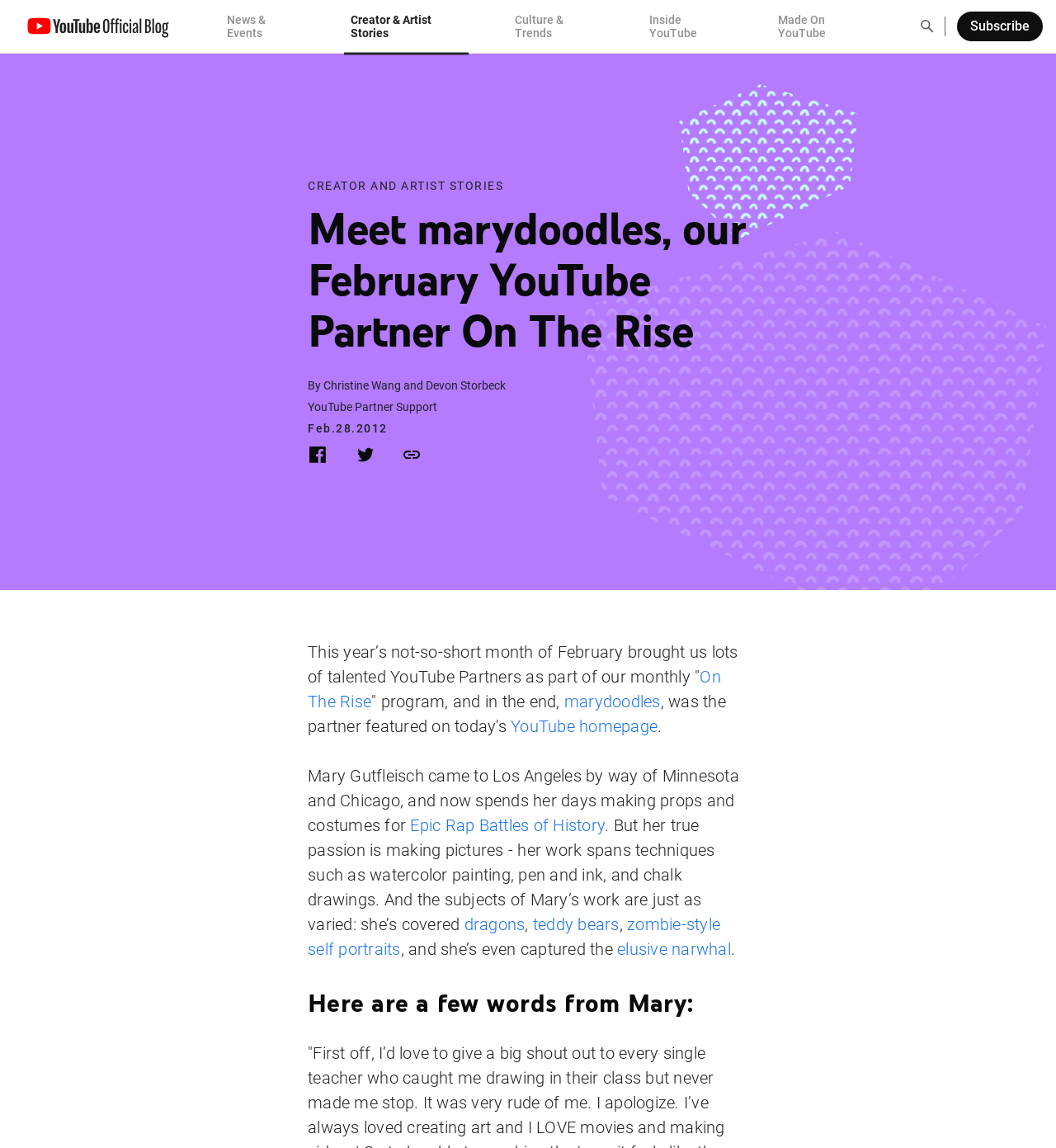Please find the bounding box for the UI element described by: "parent_node: Search Input aria-label="Open Search"".

[0.968, 0.014, 0.986, 0.032]